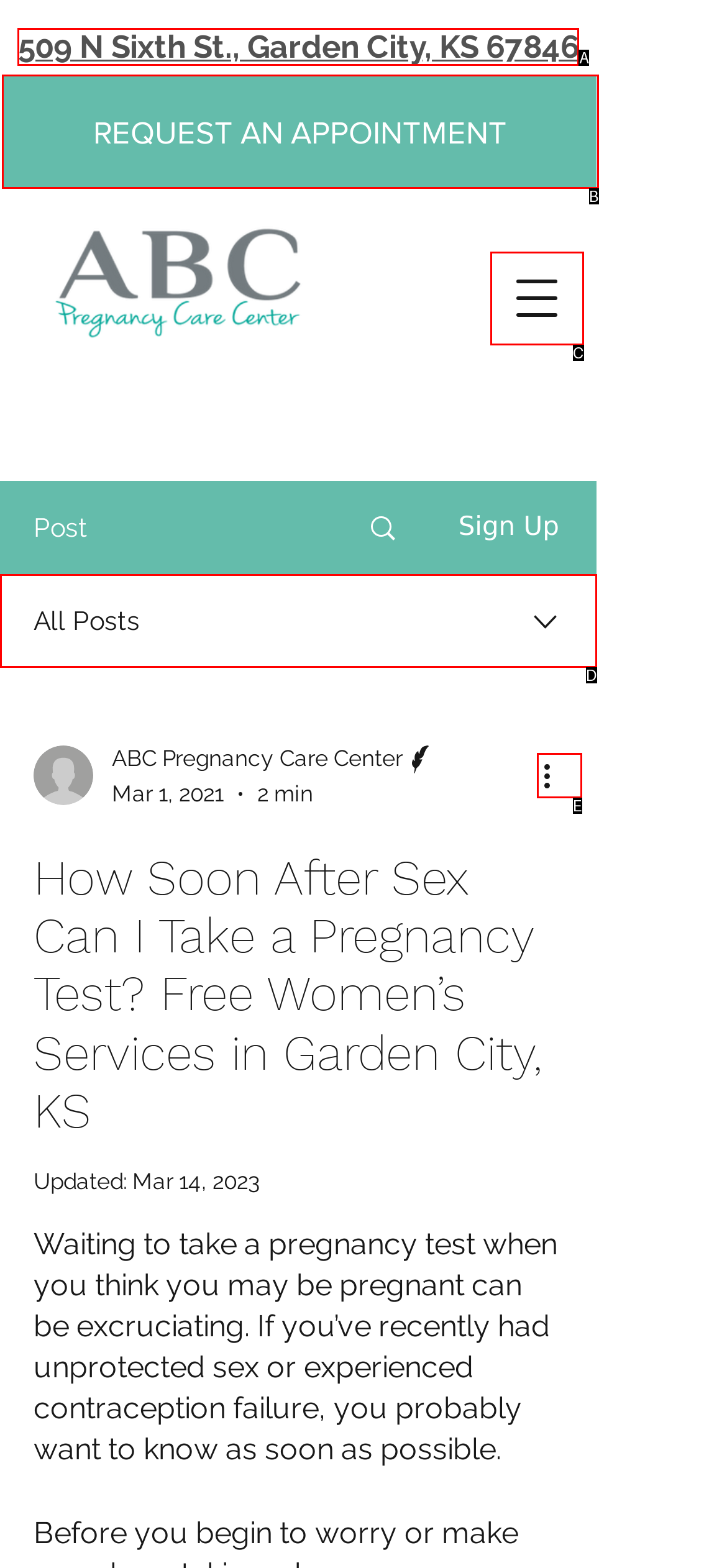Select the HTML element that fits the following description: aria-label="More actions"
Provide the letter of the matching option.

E